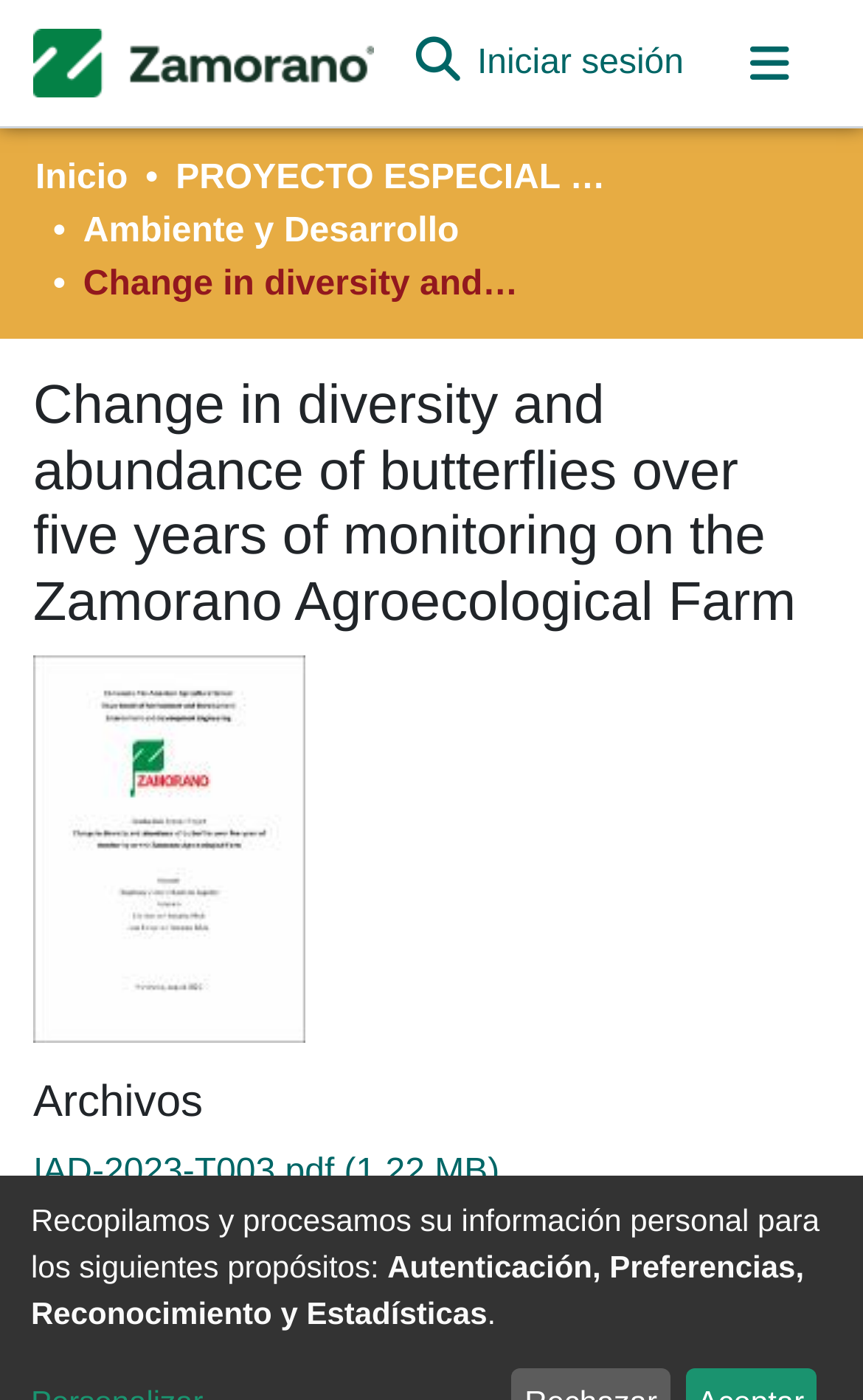Determine the bounding box coordinates for the area that should be clicked to carry out the following instruction: "Search for a keyword".

[0.466, 0.012, 0.543, 0.072]